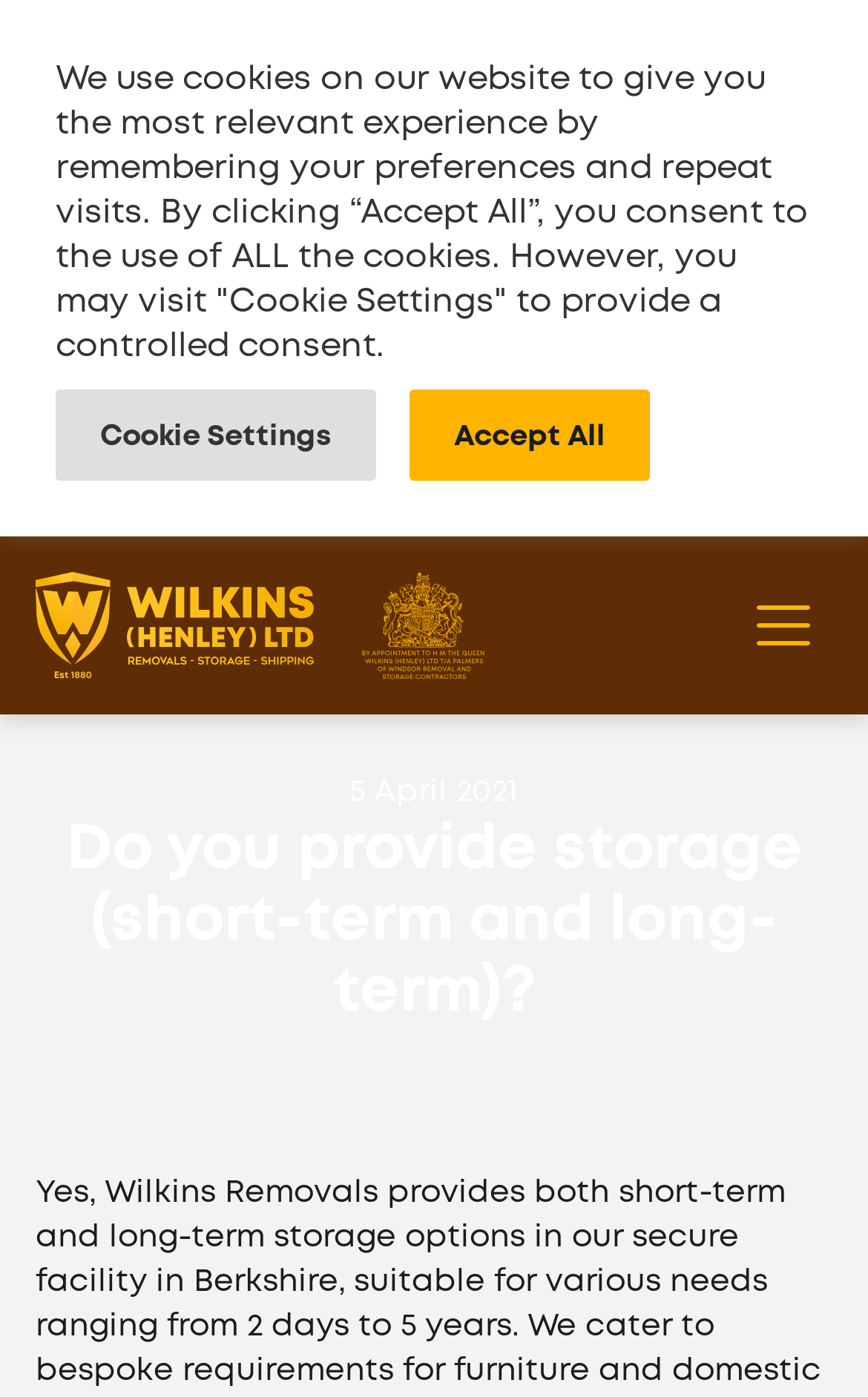Please provide a comprehensive response to the question based on the details in the image: What is the topic of the webpage?

The topic of the webpage can be inferred from the heading 'Do you provide storage (short-term and long-term)?' and the content of the webpage, which suggests that the company provides storage services.